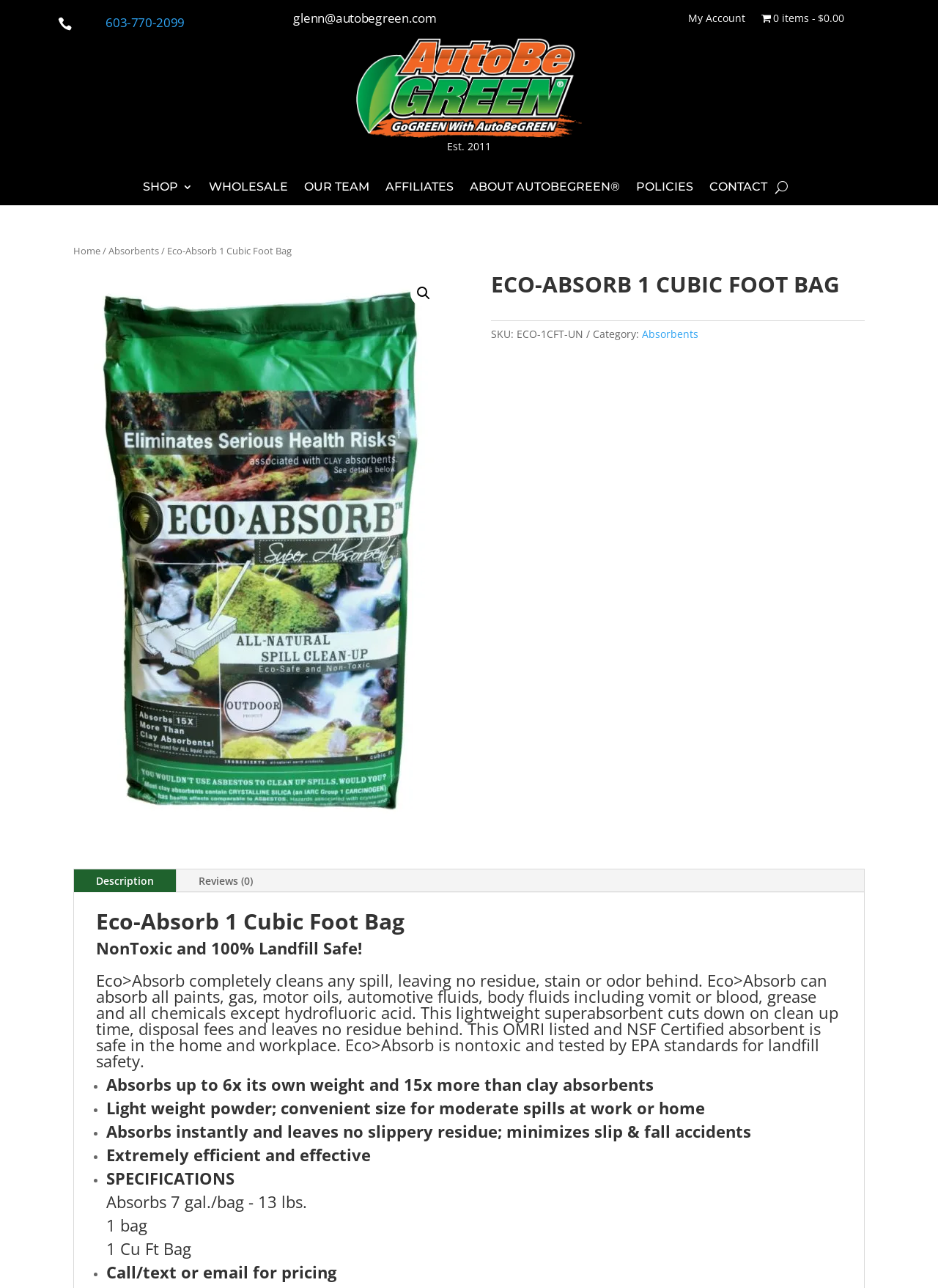What is the logo of the company?
Please respond to the question with a detailed and well-explained answer.

I found the logo by looking at the top center section of the webpage, where I saw a link element 'AutoBeGreen Logo' with an image element containing the logo.